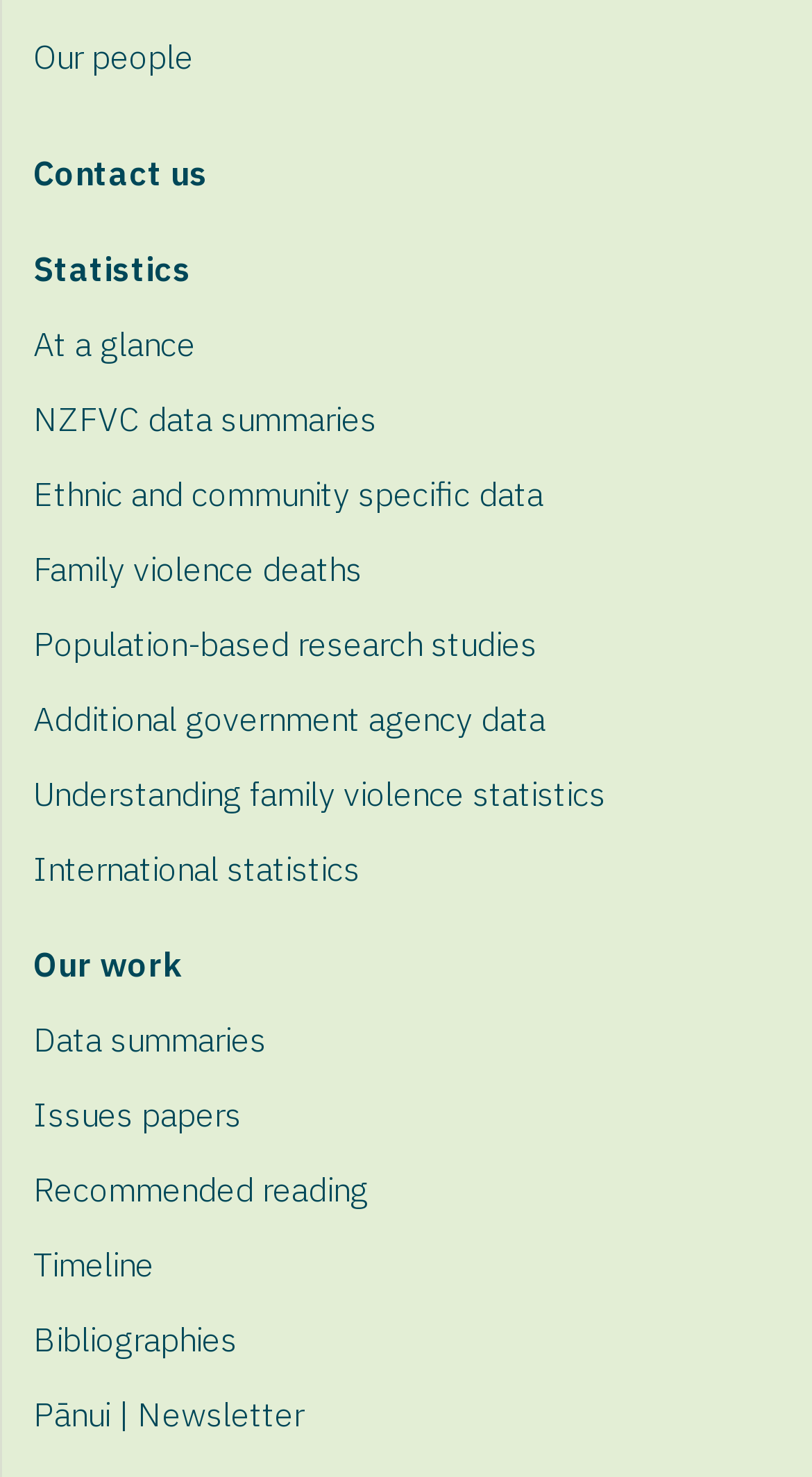Please identify the bounding box coordinates of the element's region that should be clicked to execute the following instruction: "Subscribe to the newsletter". The bounding box coordinates must be four float numbers between 0 and 1, i.e., [left, top, right, bottom].

[0.041, 0.931, 1.0, 0.982]